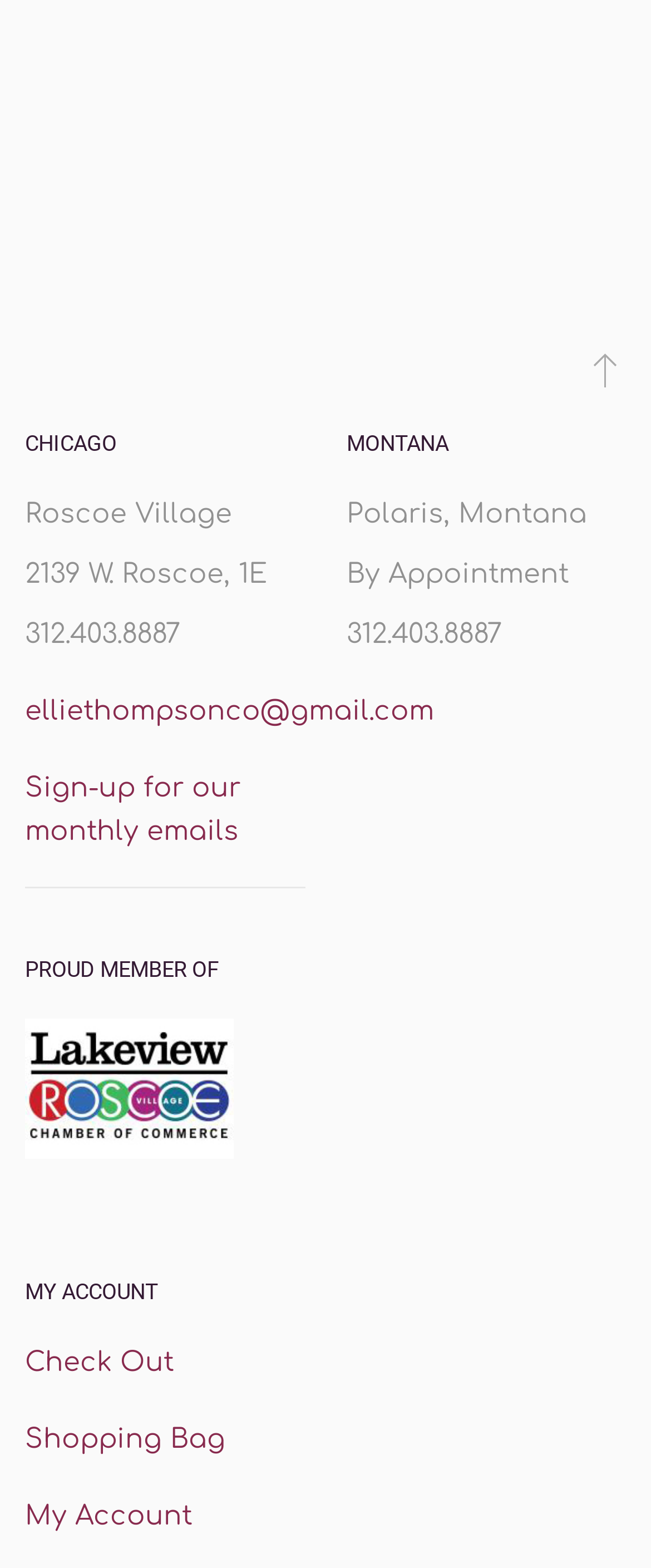Bounding box coordinates are specified in the format (top-left x, top-left y, bottom-right x, bottom-right y). All values are floating point numbers bounded between 0 and 1. Please provide the bounding box coordinate of the region this sentence describes: http://www.teamfortress.com/classless/hidden/hats/

None